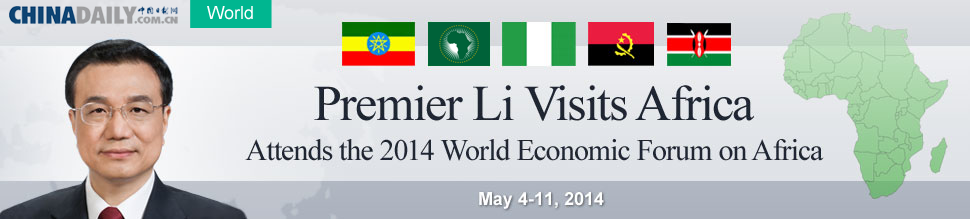What is subtly incorporated in the backdrop of the image?
Based on the image, answer the question with a single word or brief phrase.

A map of Africa